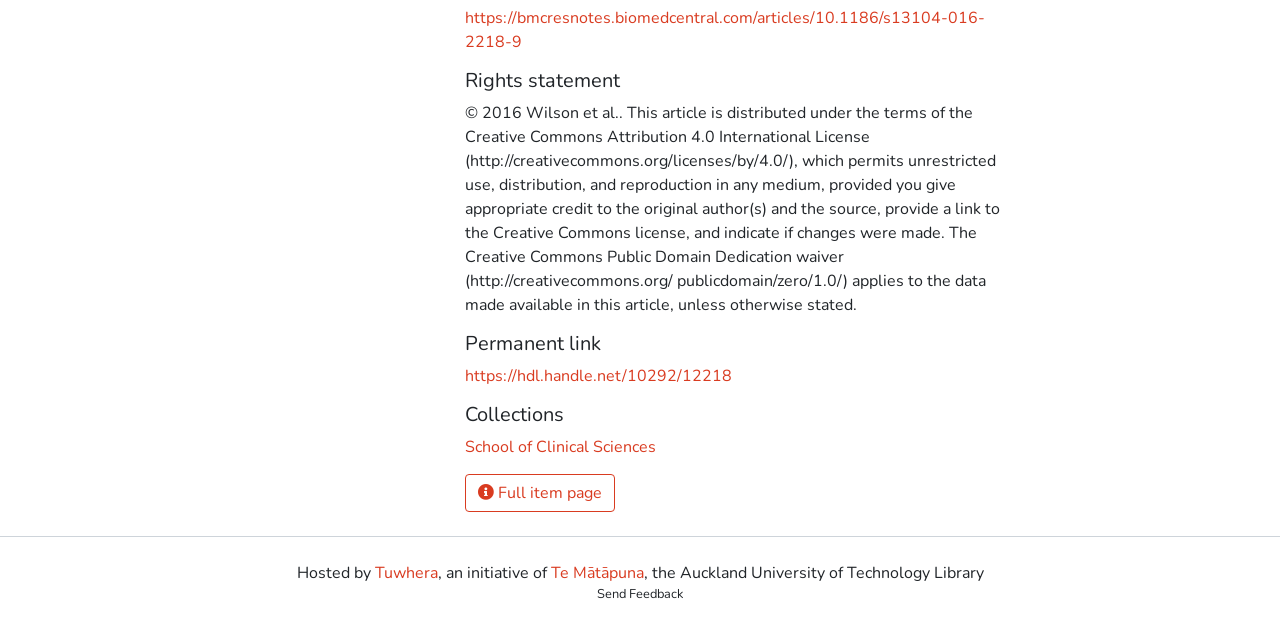Please provide the bounding box coordinates for the UI element as described: "Full item page". The coordinates must be four floats between 0 and 1, represented as [left, top, right, bottom].

[0.363, 0.754, 0.48, 0.815]